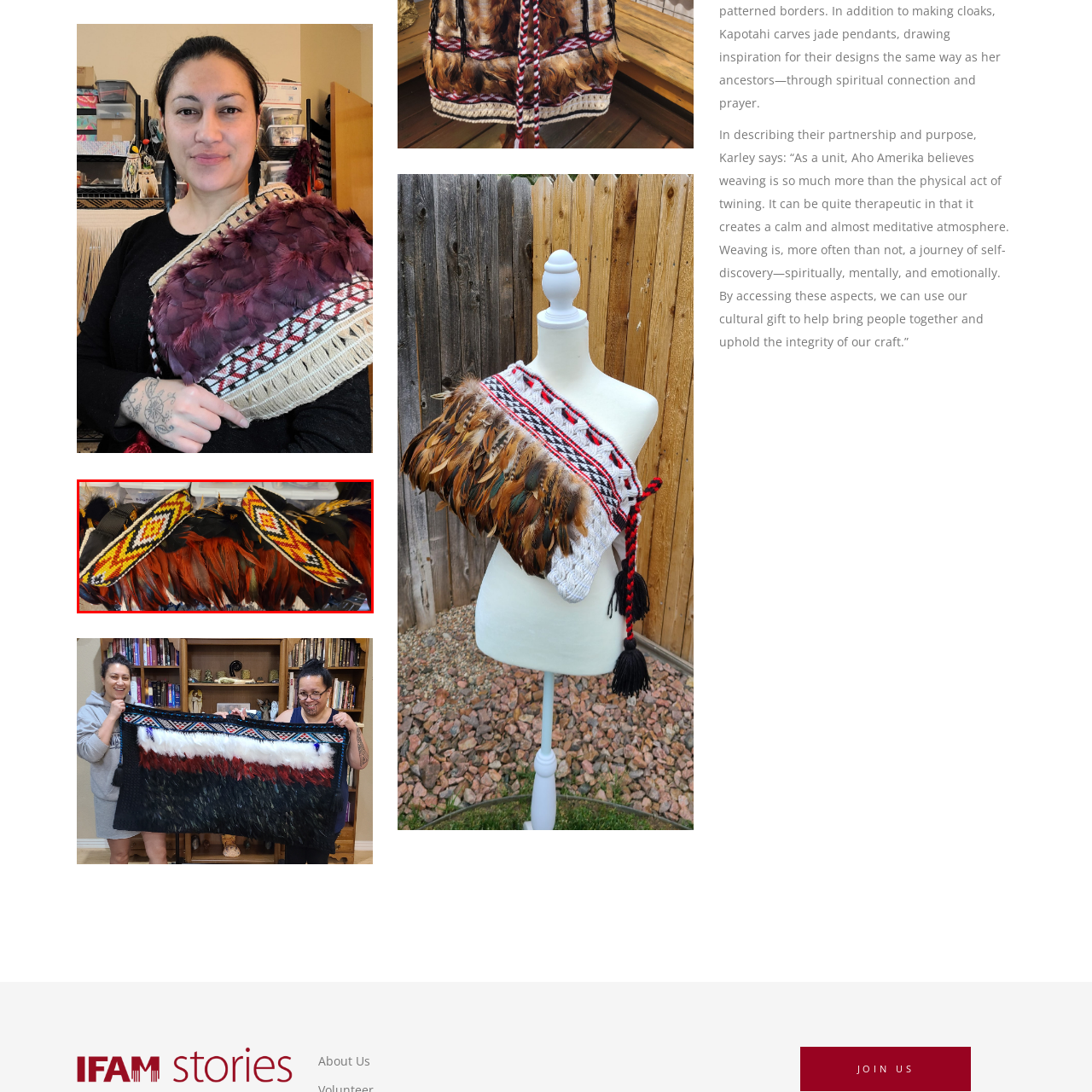Offer a complete and descriptive caption for the image marked by the red box.

The image features a beautifully crafted ceremonial garment adorned with vibrant feathers. The predominant colors are rich reds, deep blacks, and hints of gold and white, showcasing intricate beaded designs that form diamond patterns along the straps. These elements reflect the cultural significance and artistry inherent in traditional weaving practices. The garment is displayed against a backdrop of storage containers, hinting at its use in cultural ceremonies or gatherings. This piece exemplifies the importance of craftsmanship in maintaining cultural identity and fostering connections within community practices.